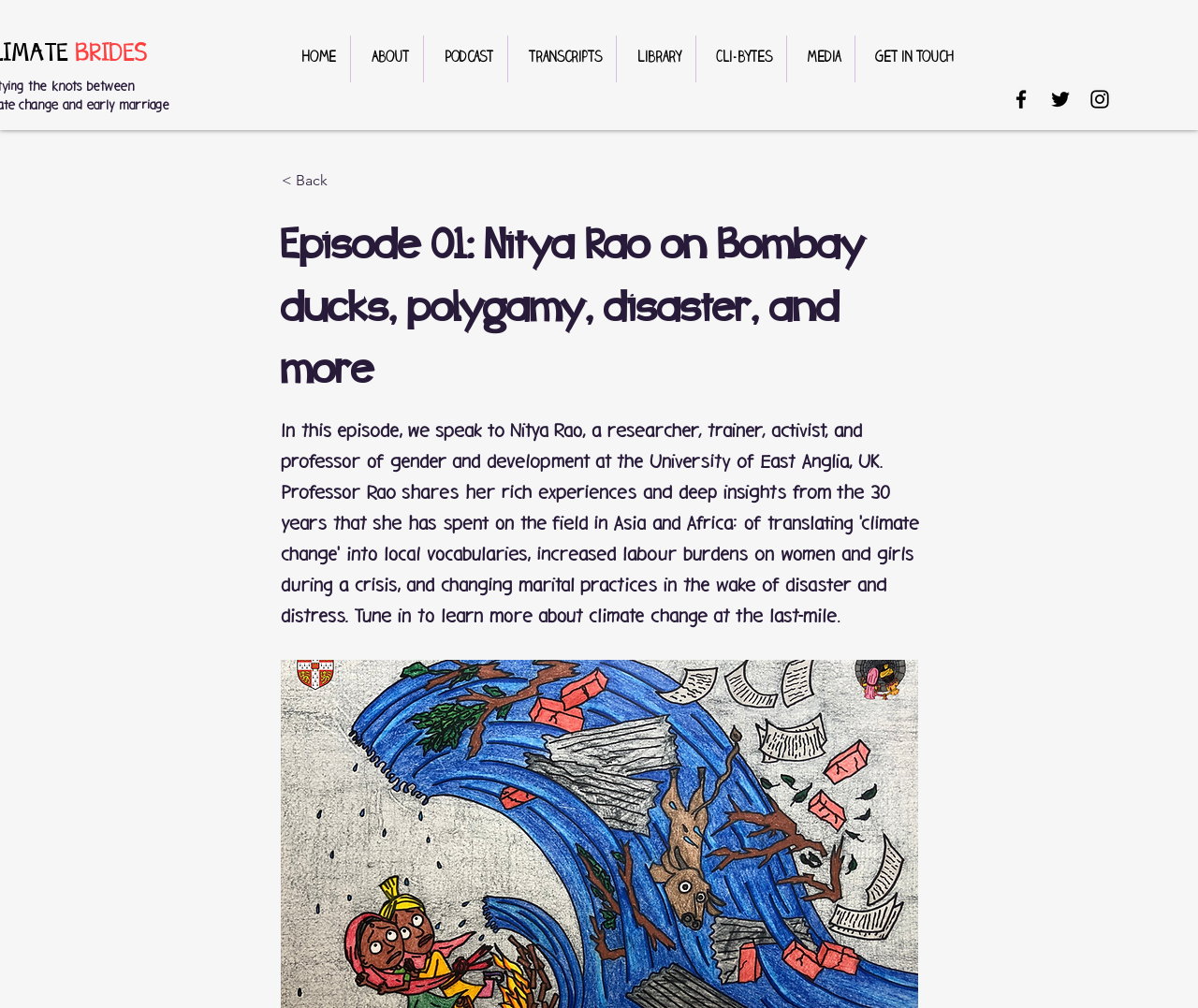How many social media links are available in the social bar?
Can you give a detailed and elaborate answer to the question?

The social bar is located at the top right corner of the webpage, and it contains three social media links: Facebook, Twitter, and Instagram. These links are accompanied by their respective icons.